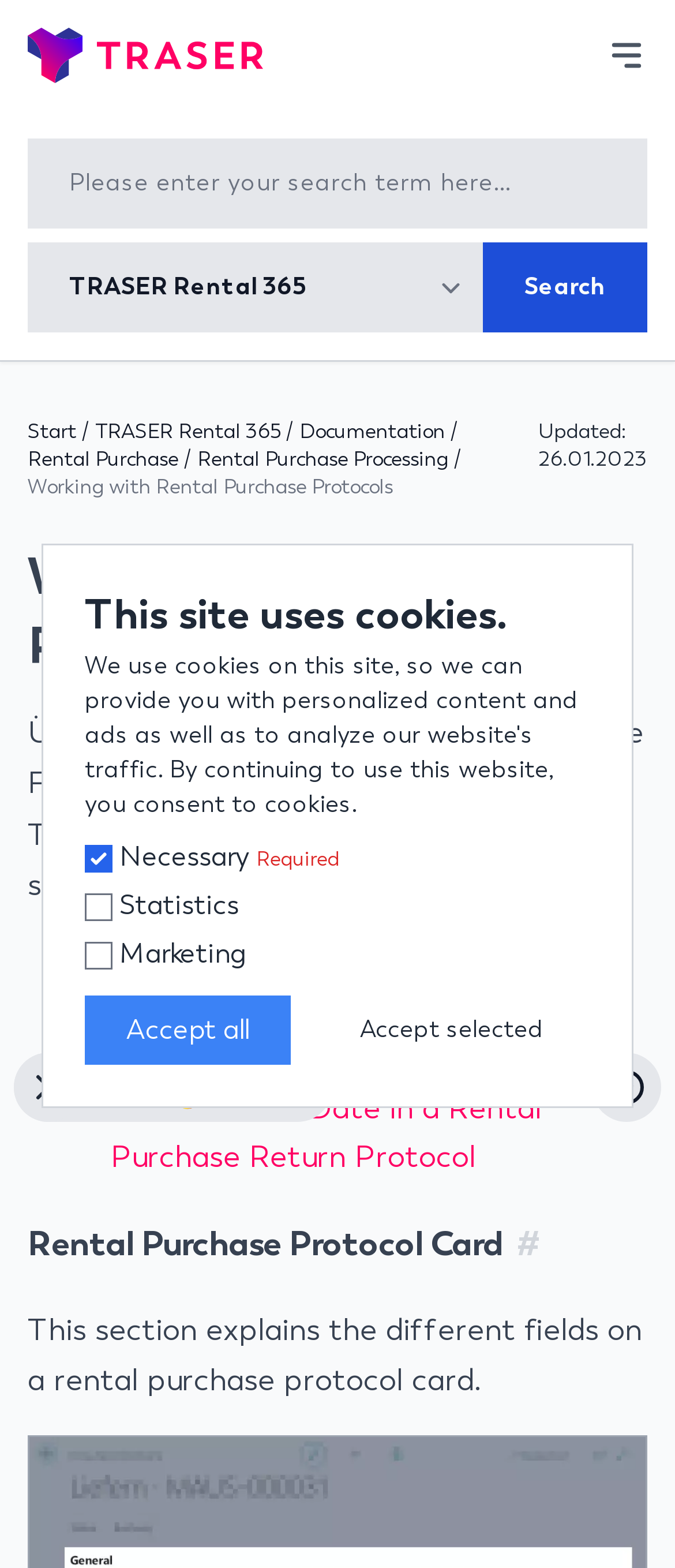Using the information in the image, give a detailed answer to the following question: What is the purpose of the search box?

The search box is located at the top of the page, and it has a placeholder text 'Please enter your search term here...'. This suggests that the search box is intended for users to search for specific terms or topics within the documentation.